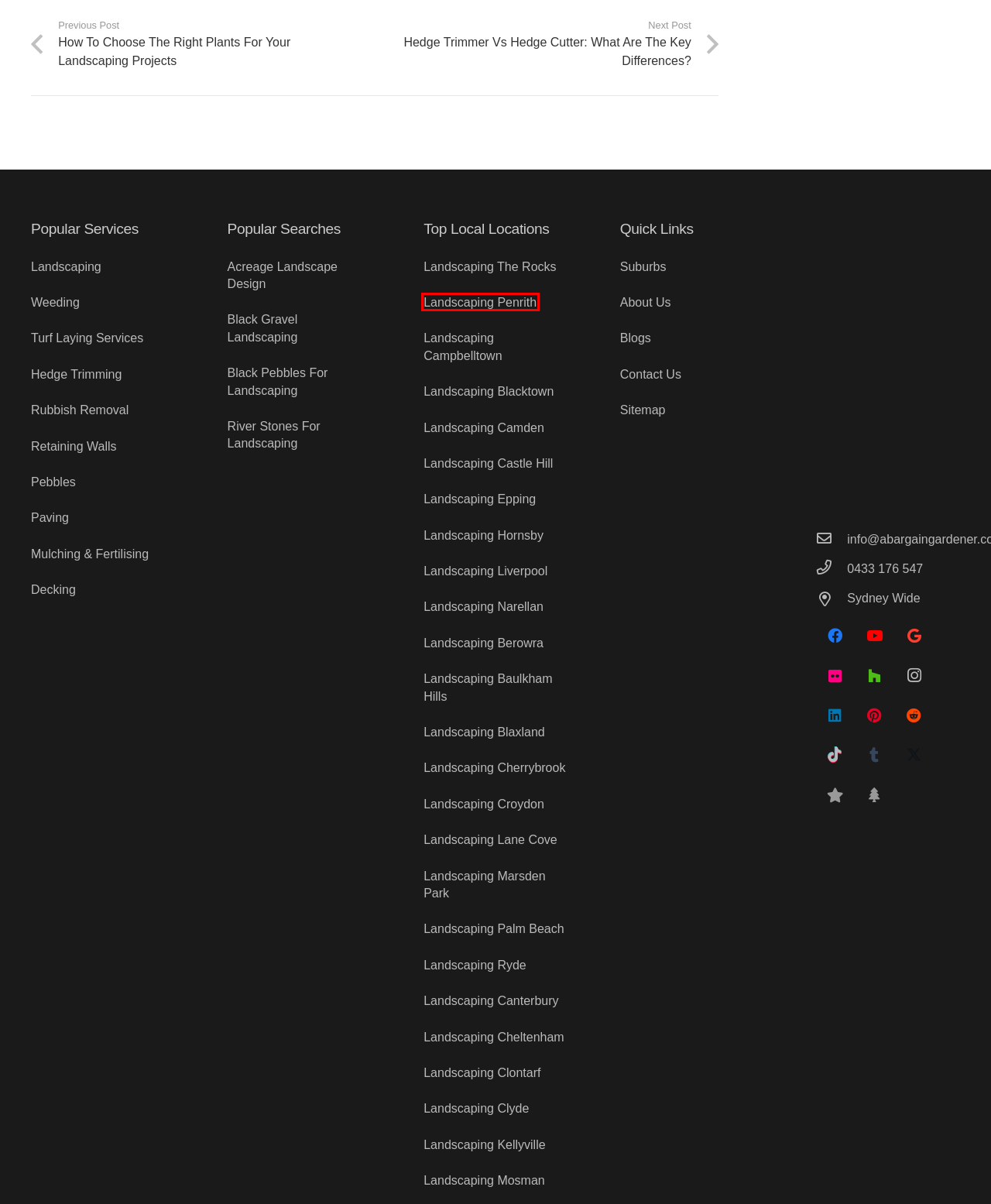Analyze the screenshot of a webpage with a red bounding box and select the webpage description that most accurately describes the new page resulting from clicking the element inside the red box. Here are the candidates:
A. Decking Sydney | #1 Custom Outdoor Deck Specialists NSW
B. Landscaping Clyde NSW 2142 |🌳 [7 Days] | A Bargain Gardener
C. Landscaping Baulkham Hills NSW 2153 |🌳 [7 Days] | A Bargain Gardener
D. Landscaping Cherrybrook NSW 2126 |🌳 [$0 Quote] | A Bargain Gardener
E. Landscaping Epping NSW 2121 |🌳 [$0 Quote] | A Bargain Gardener
F. Landscaping Penrith NSW 2750 |🌳[20% Off] | A Bargain Gardener
G. Hand Held Hedge Trimmer Vs Hedge Cutter
H. Landscaping Hornsby NSW 2077 |🌳[20% Off] | A Bargain Gardener

F